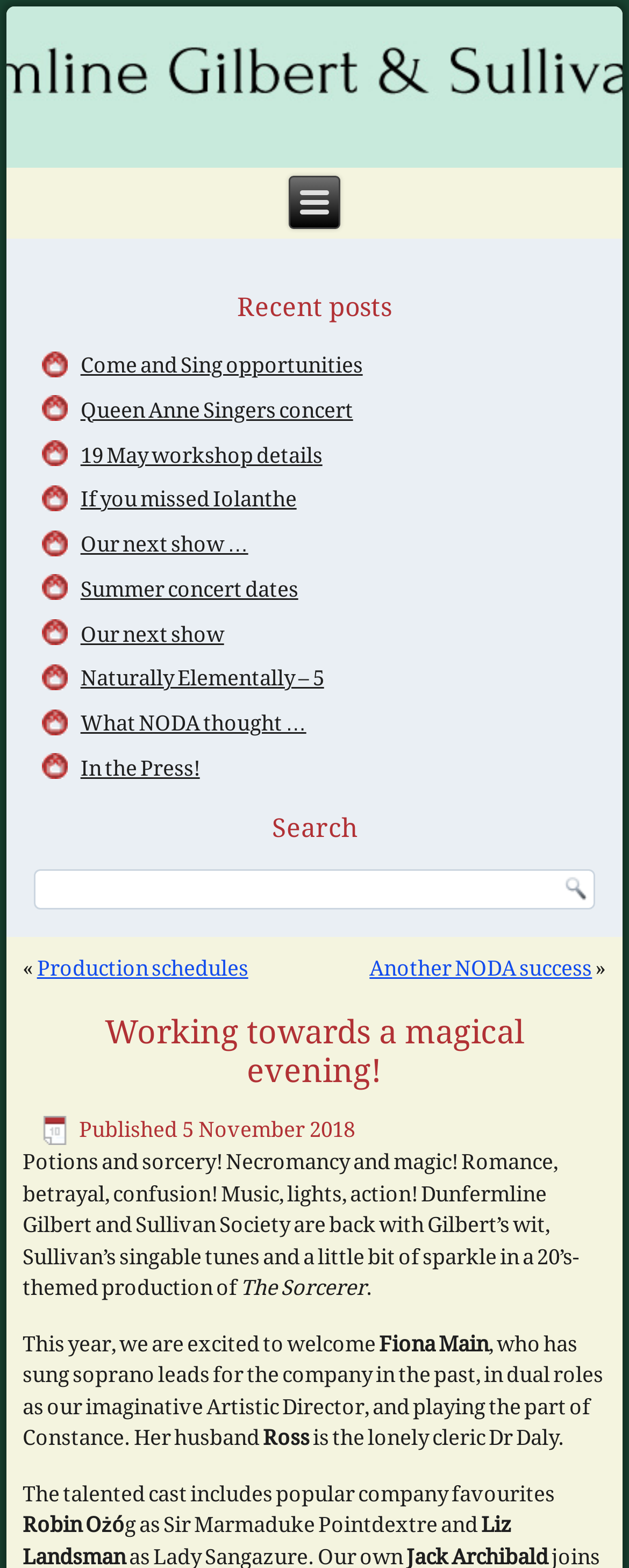Specify the bounding box coordinates of the element's region that should be clicked to achieve the following instruction: "Read 'Production schedules'". The bounding box coordinates consist of four float numbers between 0 and 1, in the format [left, top, right, bottom].

[0.059, 0.61, 0.395, 0.625]